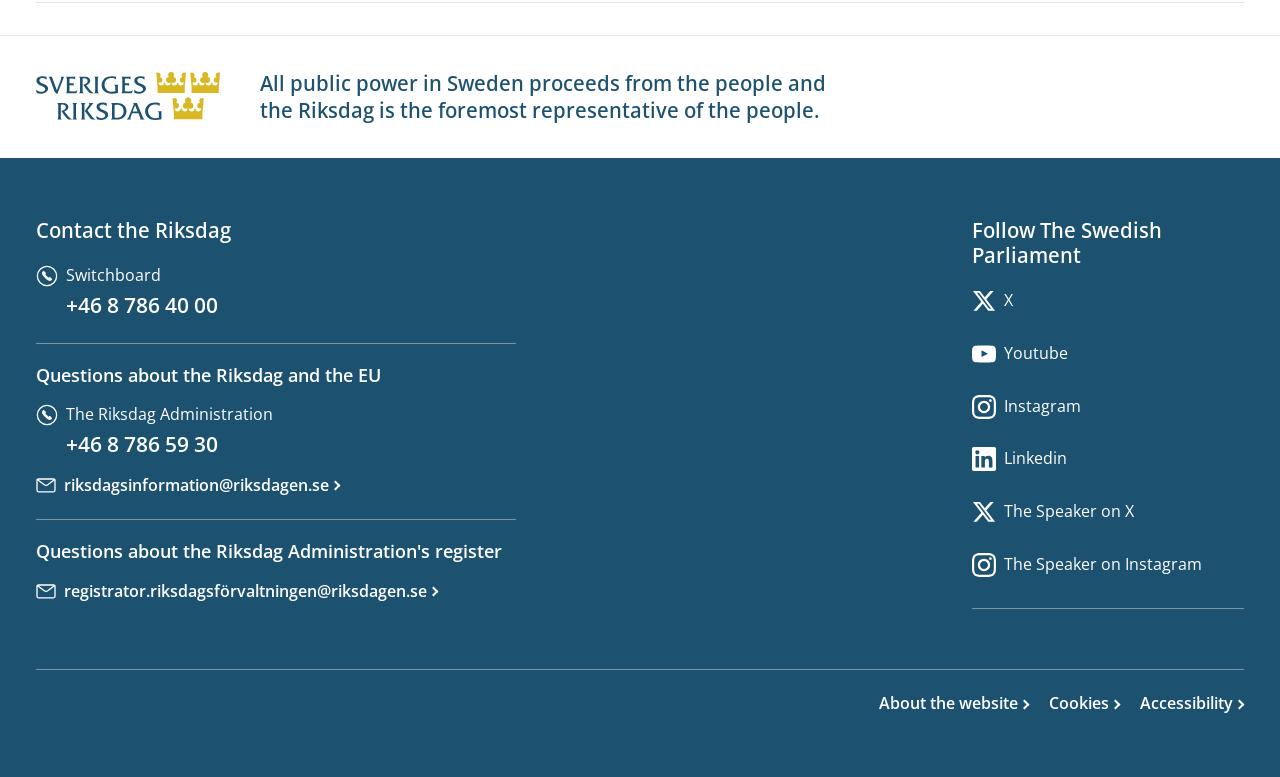What is the purpose of the Riksdag?
Look at the image and provide a short answer using one word or a phrase.

Represent the people